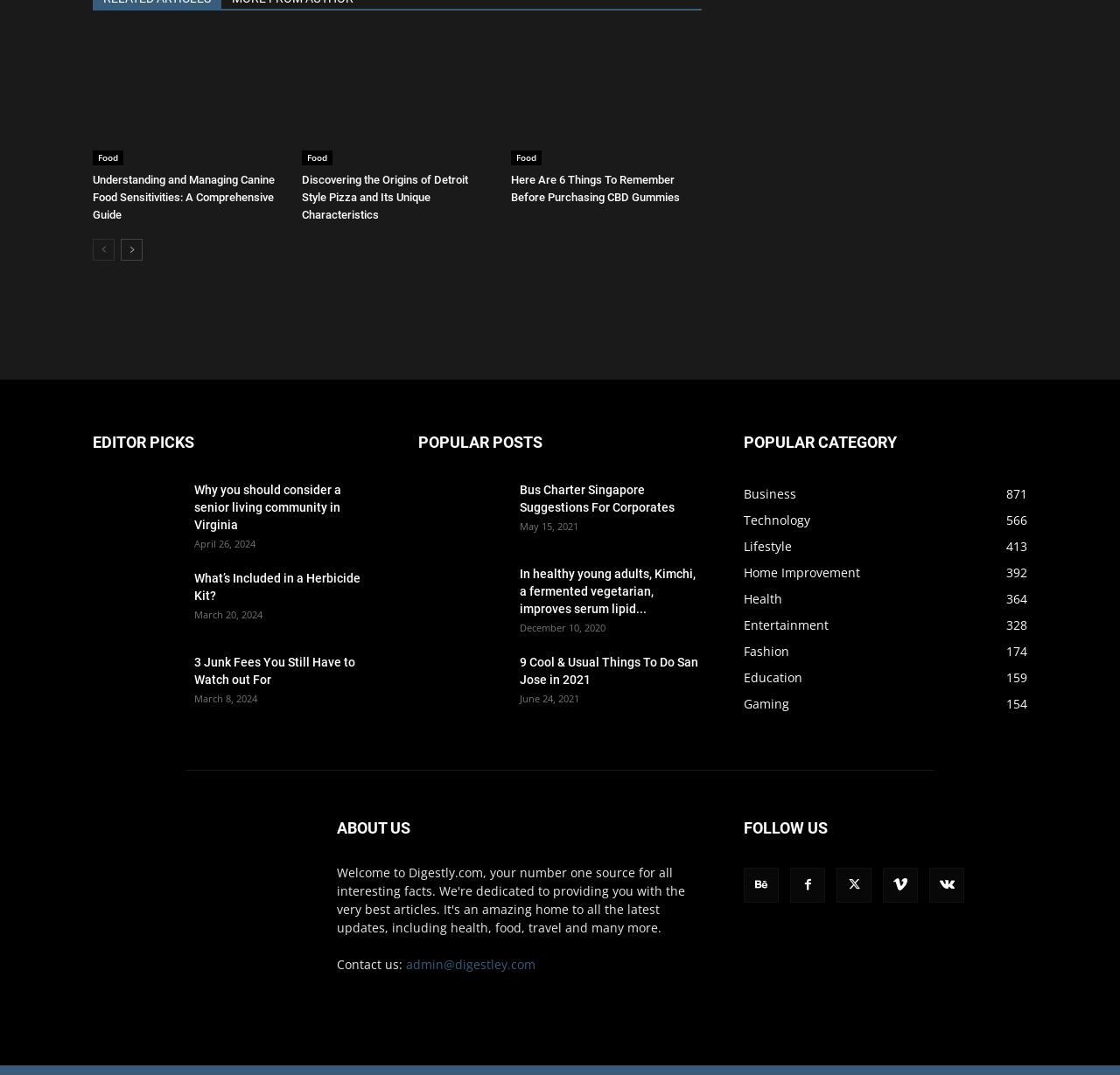How many links are there in the 'EDITOR PICKS' section?
We need a detailed and exhaustive answer to the question. Please elaborate.

Upon examining the 'EDITOR PICKS' section, I found three links, which are 'Virginia', 'Herbicide Kit', and 'Junk Fees'.